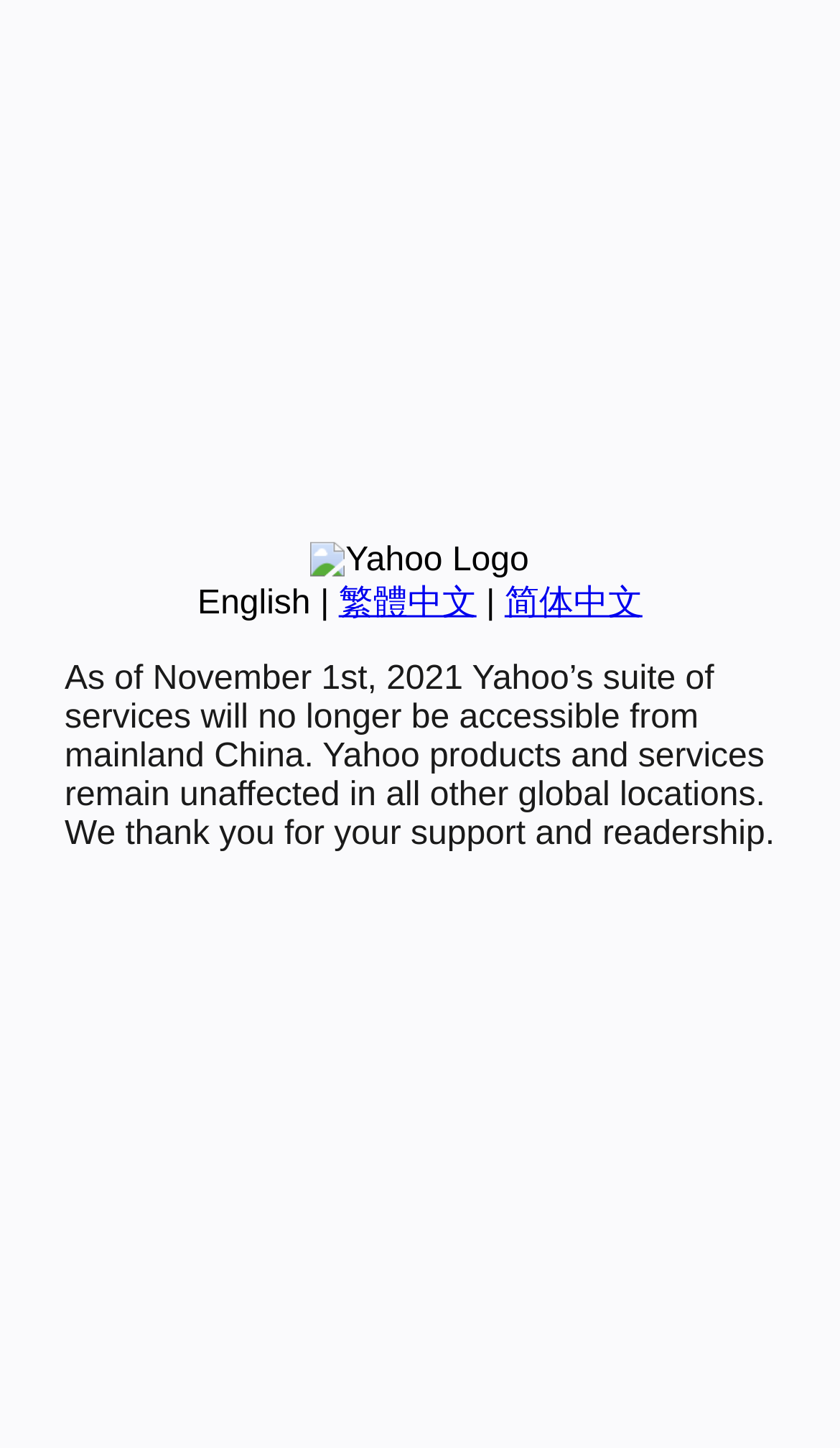Given the description: "English", determine the bounding box coordinates of the UI element. The coordinates should be formatted as four float numbers between 0 and 1, [left, top, right, bottom].

[0.235, 0.404, 0.37, 0.429]